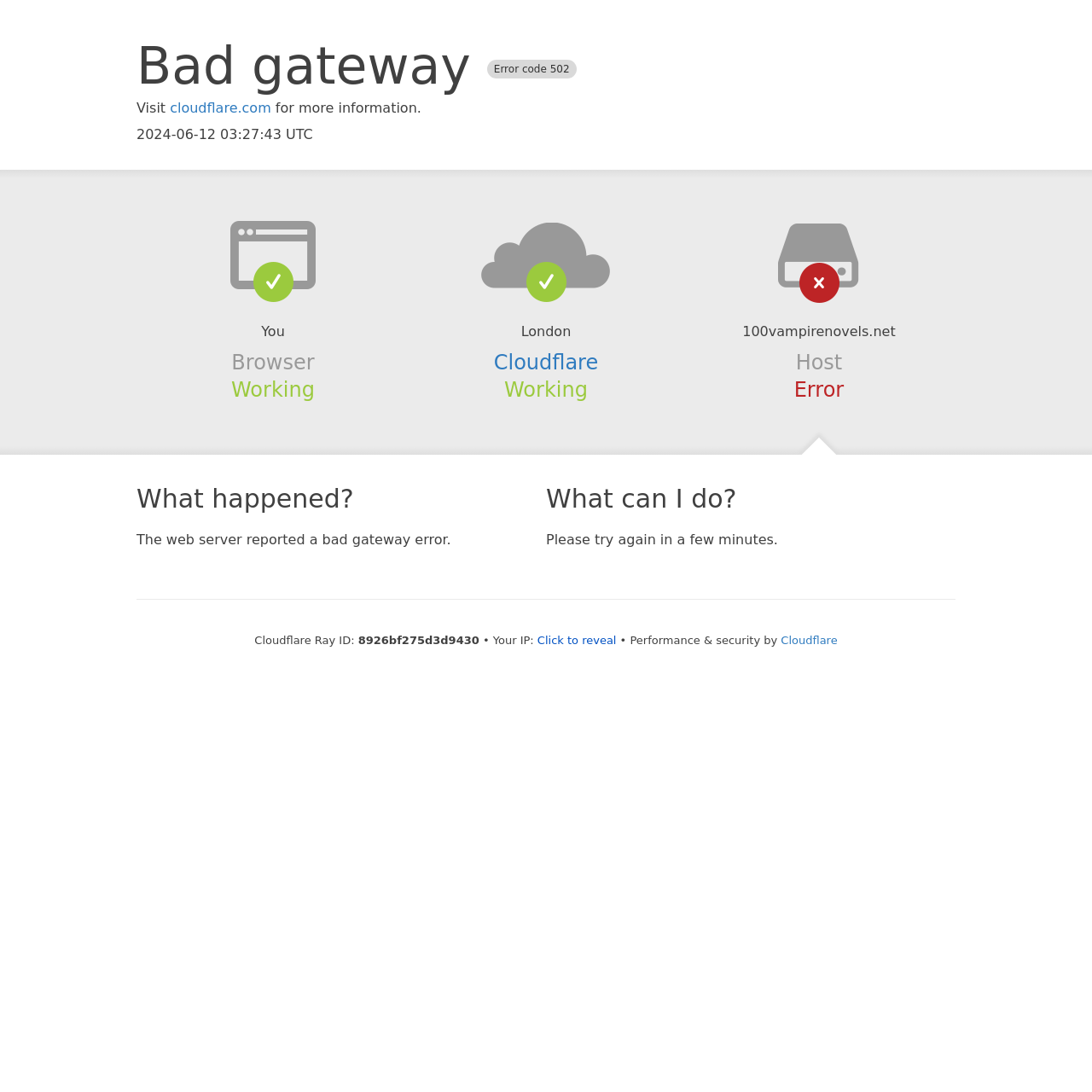Identify and provide the text content of the webpage's primary headline.

Bad gateway Error code 502